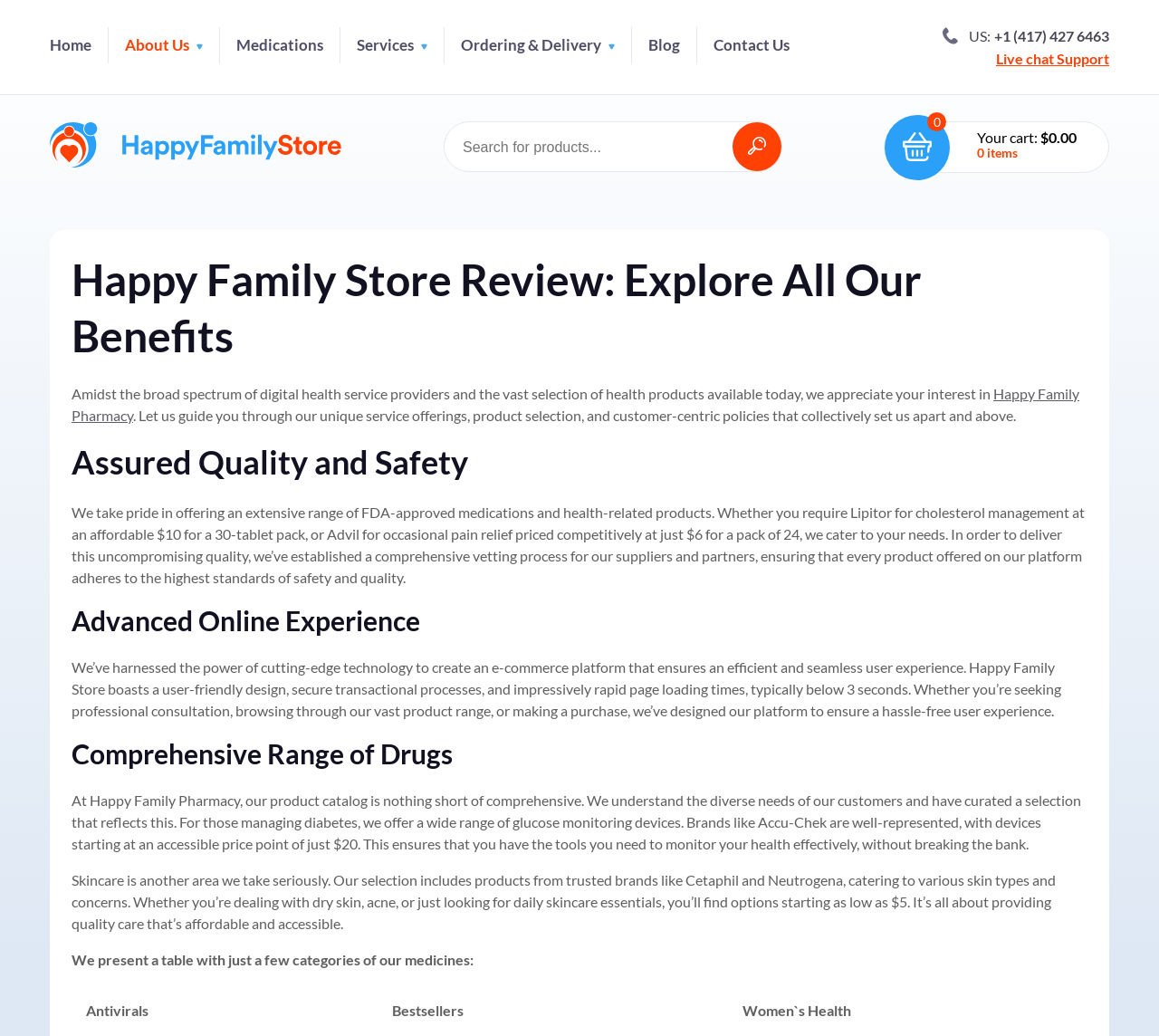Please provide the bounding box coordinates in the format (top-left x, top-left y, bottom-right x, bottom-right y). Remember, all values are floating point numbers between 0 and 1. What is the bounding box coordinate of the region described as: Blog

[0.559, 0.026, 0.601, 0.061]